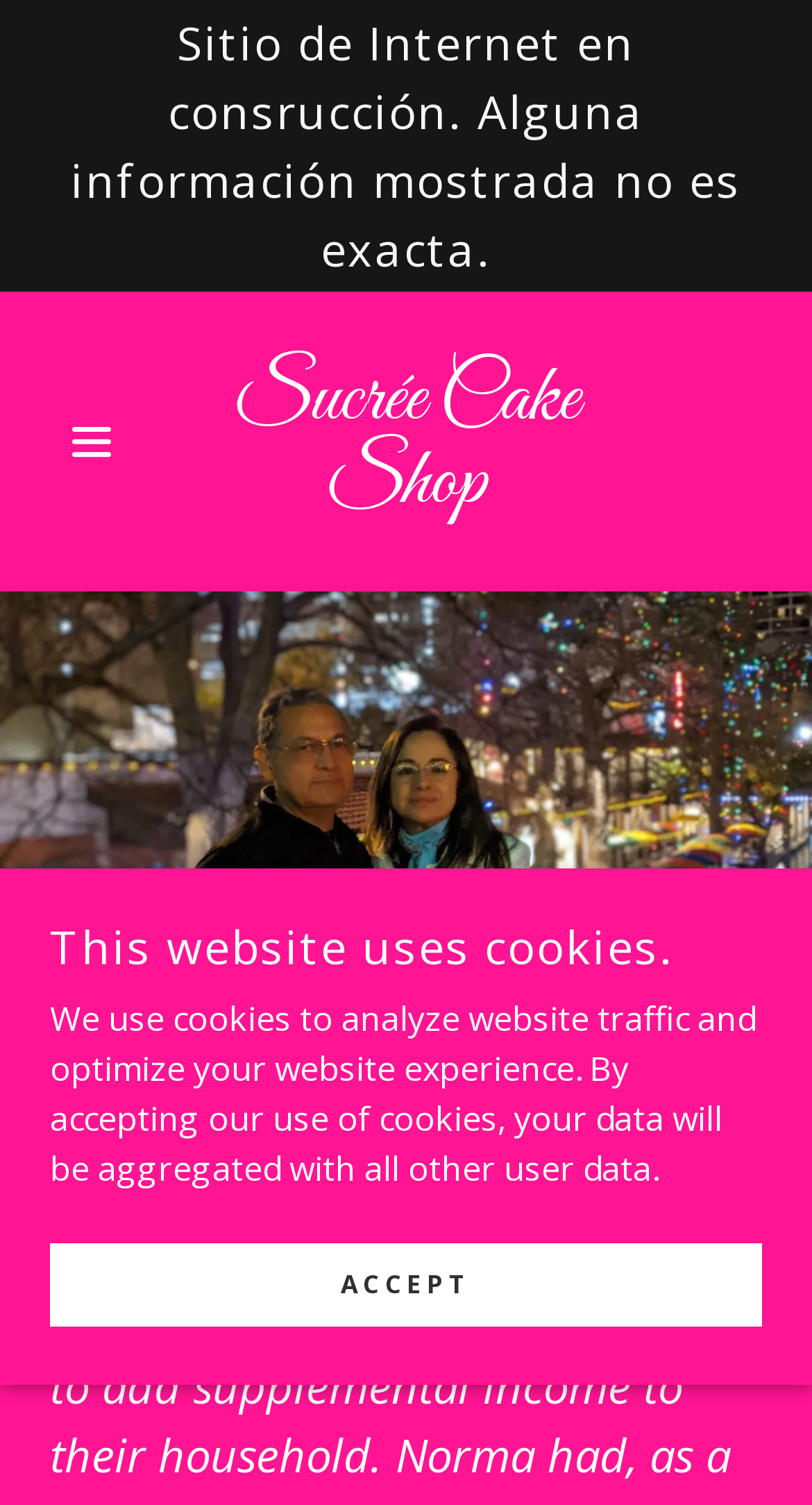What is the purpose of the cookies on this website?
Answer the question with just one word or phrase using the image.

To analyze website traffic and optimize user experience